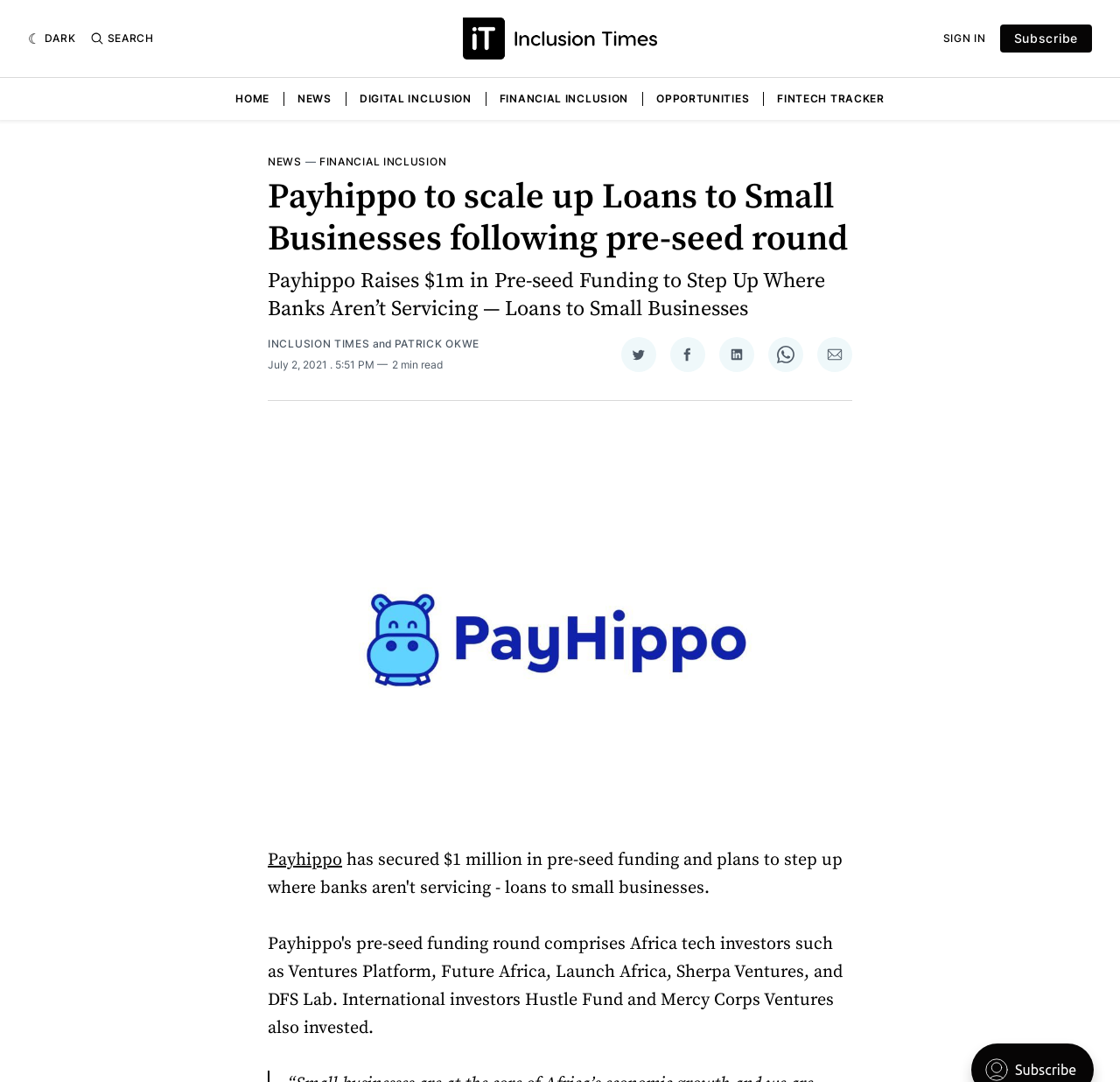Locate and extract the headline of this webpage.

Payhippo to scale up Loans to Small Businesses following pre-seed round